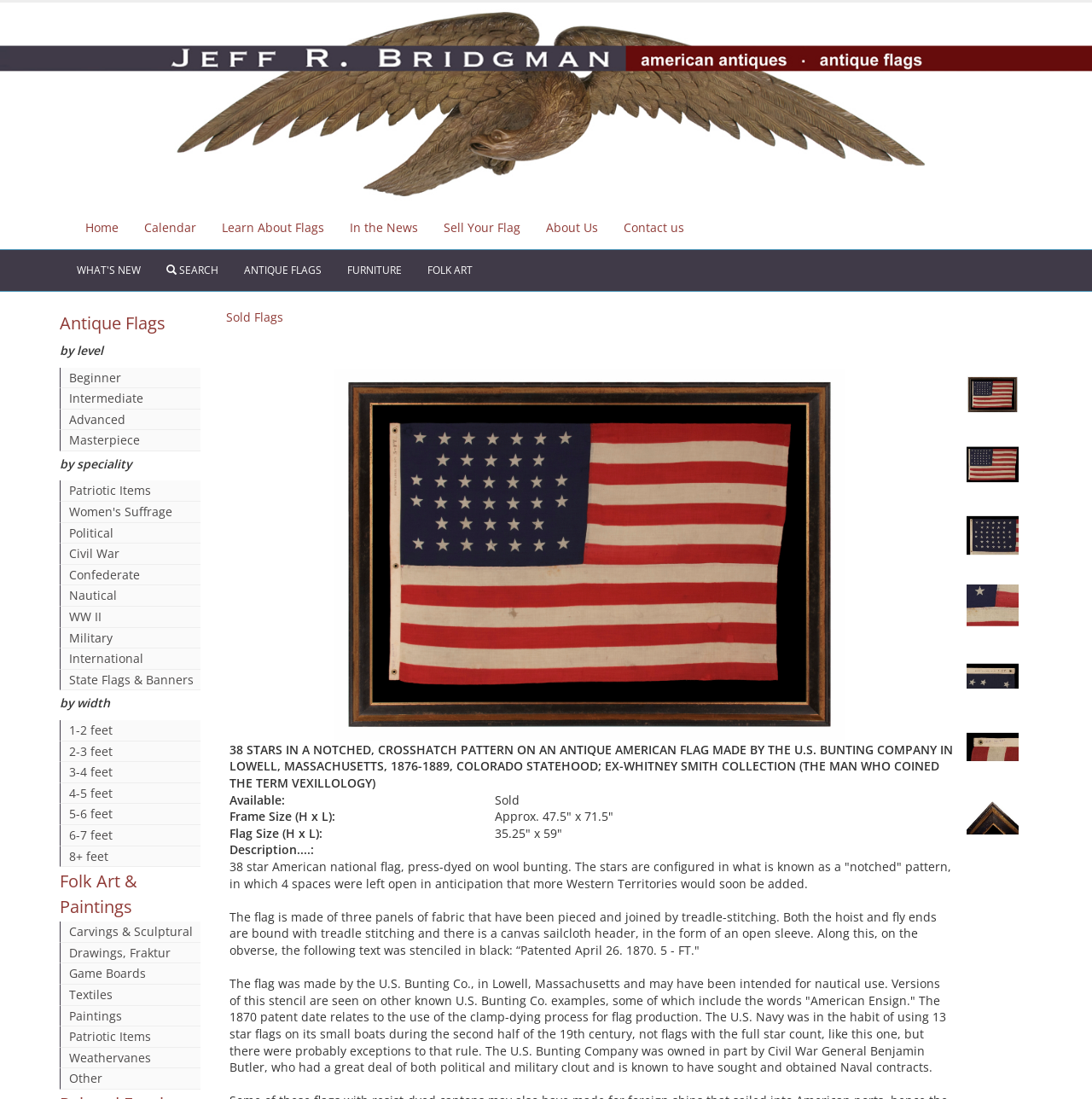Provide the bounding box coordinates of the HTML element this sentence describes: "Home". The bounding box coordinates consist of four float numbers between 0 and 1, i.e., [left, top, right, bottom].

None